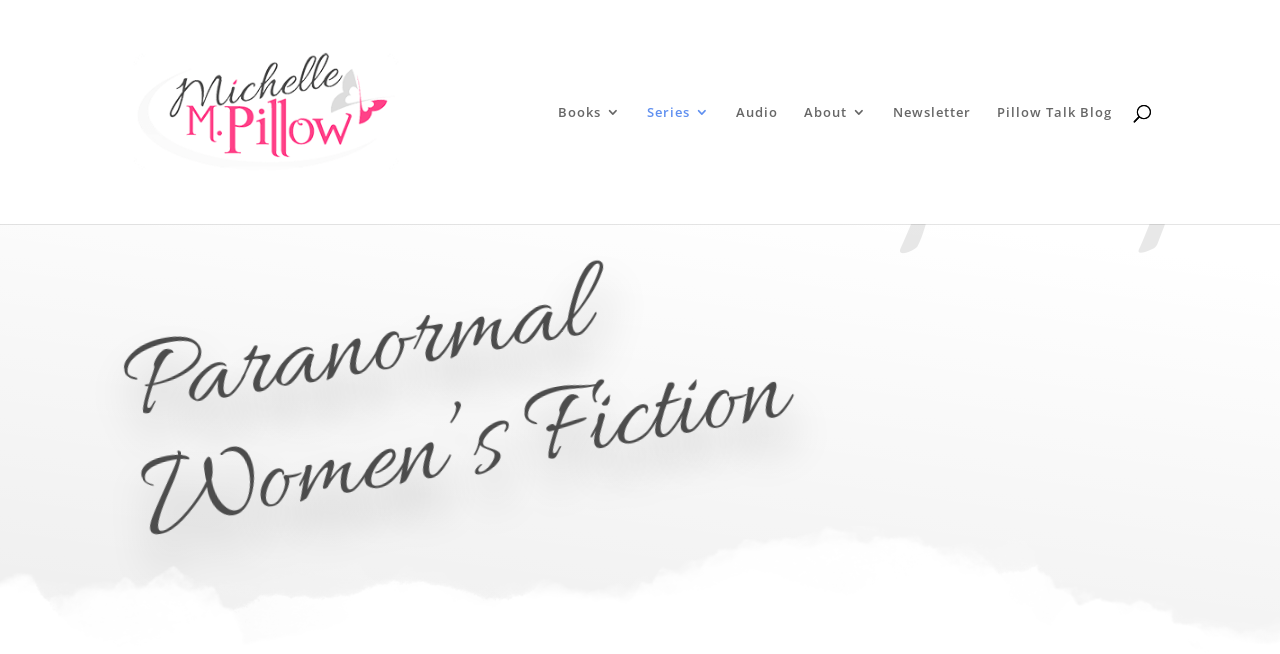Give a full account of the webpage's elements and their arrangement.

The webpage is titled "Paranormal Women’s Fiction Romance | Michelle M. Pillow" and features a prominent image of Michelle M. Pillow at the top left corner. Below the image is a link to Michelle M. Pillow's profile. 

On the top navigation bar, there are six links: "Books", "Series", "Audio", "About", "Newsletter", and "Pillow Talk Blog", arranged from left to right. 

A search bar is located at the very top of the page, spanning almost the entire width. 

Below the navigation bar, there is a heading that reads "Paranormal Women’s Fiction" in a large font, taking up most of the page's width. 

On the top right corner, there is a button labeled "Open toolbar Accessibility Tools" with a small image of Accessibility Tools next to it. 

The webpage appears to be an author's website, with a focus on paranormal women's fiction romance novels.